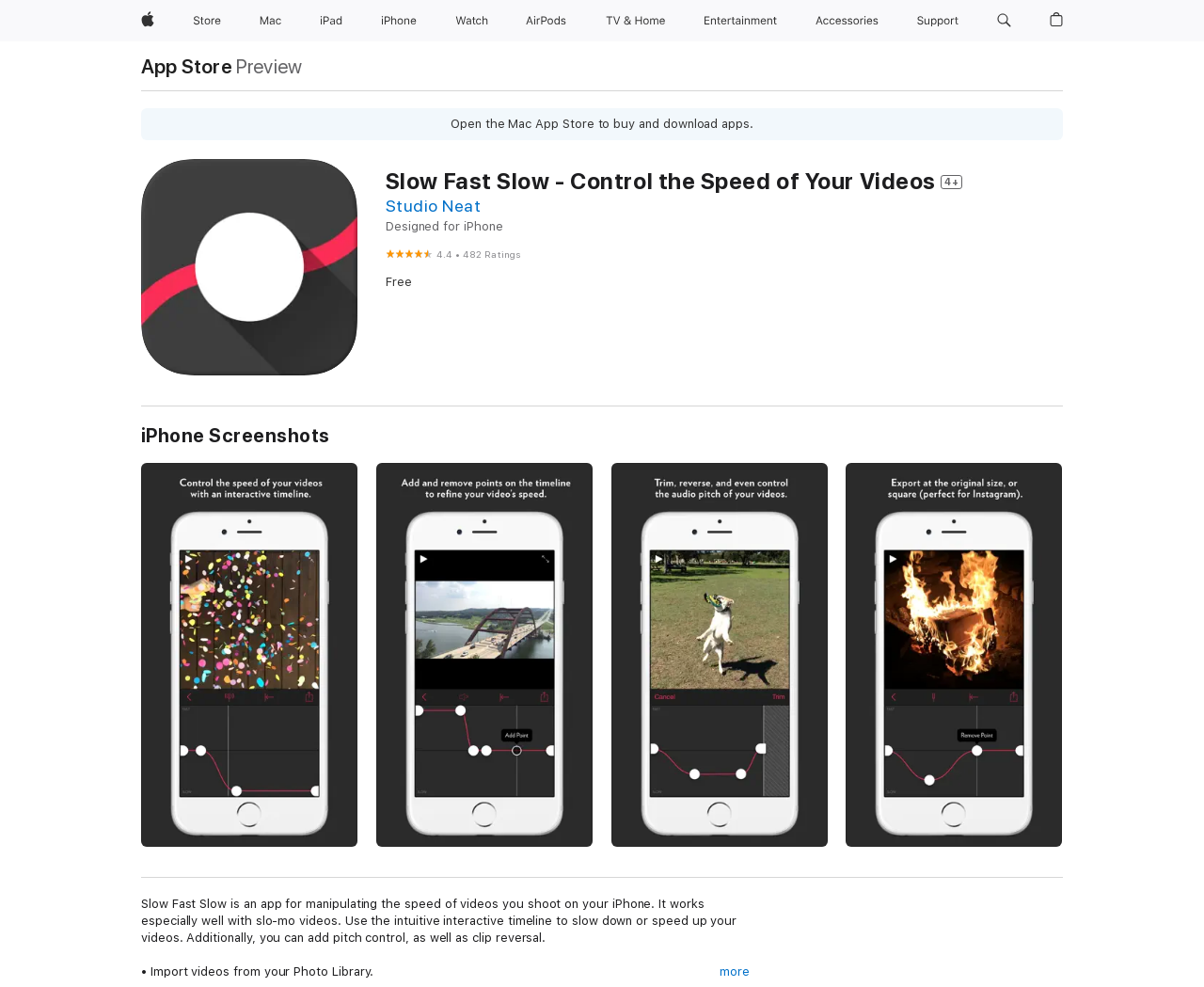Based on the visual content of the image, answer the question thoroughly: Who is the developer of Slow Fast Slow app?

I found the developer by looking at the heading element with the text 'Studio Neat' which is located below the app's name and rating.